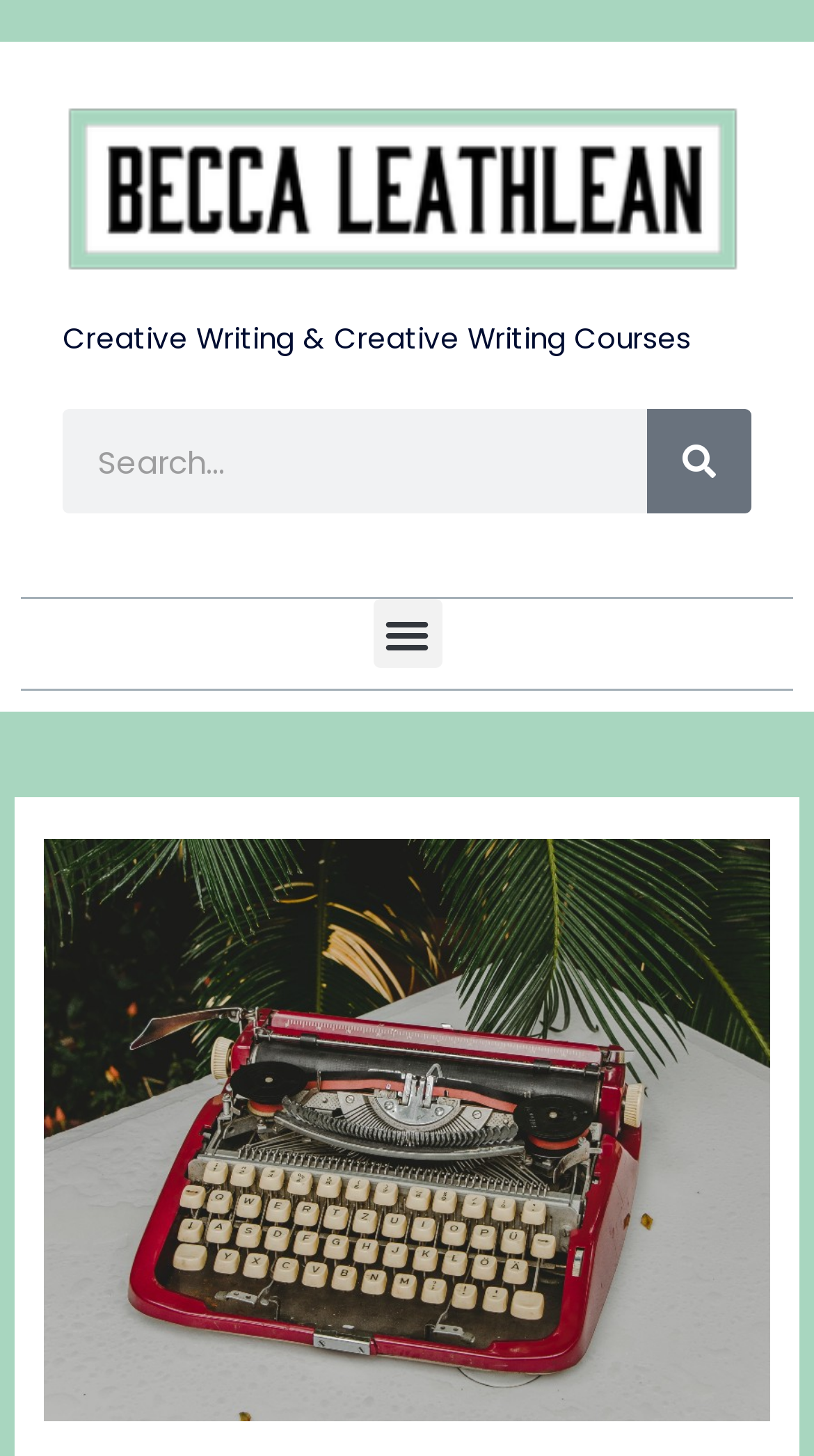From the given element description: "parent_node: Search name="s" placeholder="Search..."", find the bounding box for the UI element. Provide the coordinates as four float numbers between 0 and 1, in the order [left, top, right, bottom].

[0.077, 0.282, 0.795, 0.353]